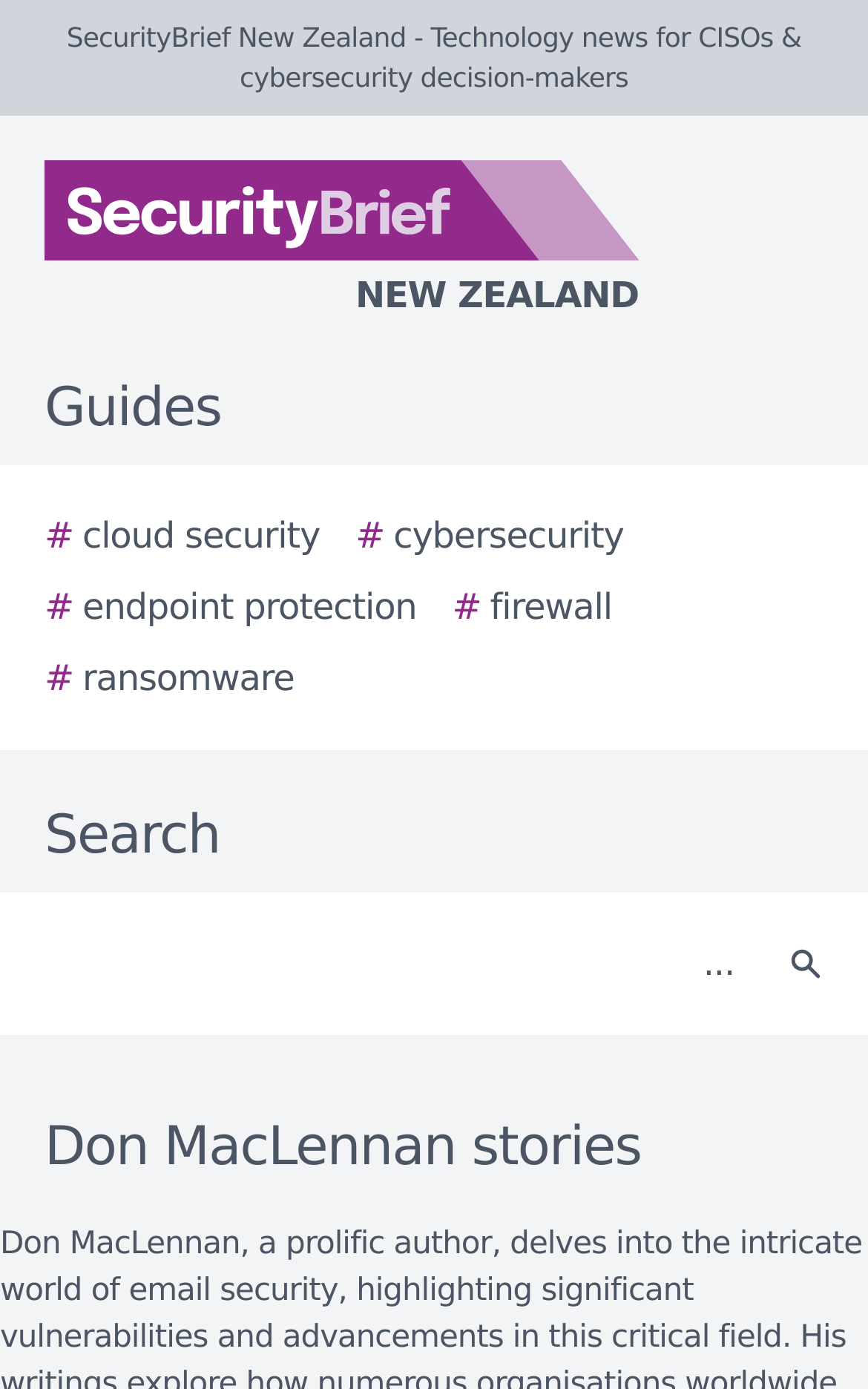Locate the UI element described as follows: "# endpoint protection". Return the bounding box coordinates as four float numbers between 0 and 1 in the order [left, top, right, bottom].

[0.051, 0.418, 0.48, 0.457]